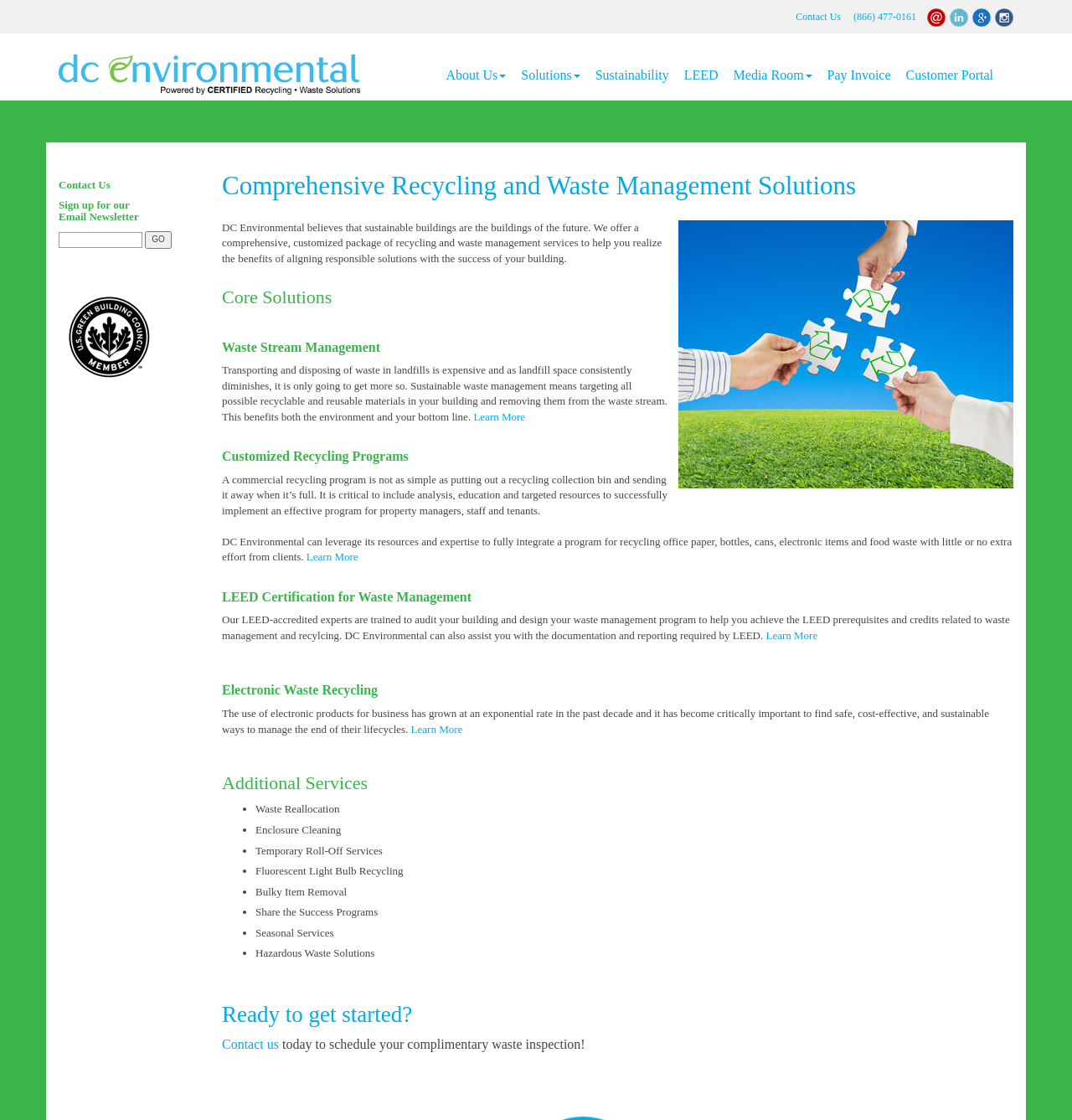What is the phone number to contact DC Environmental?
Based on the screenshot, respond with a single word or phrase.

(866) 477-0161